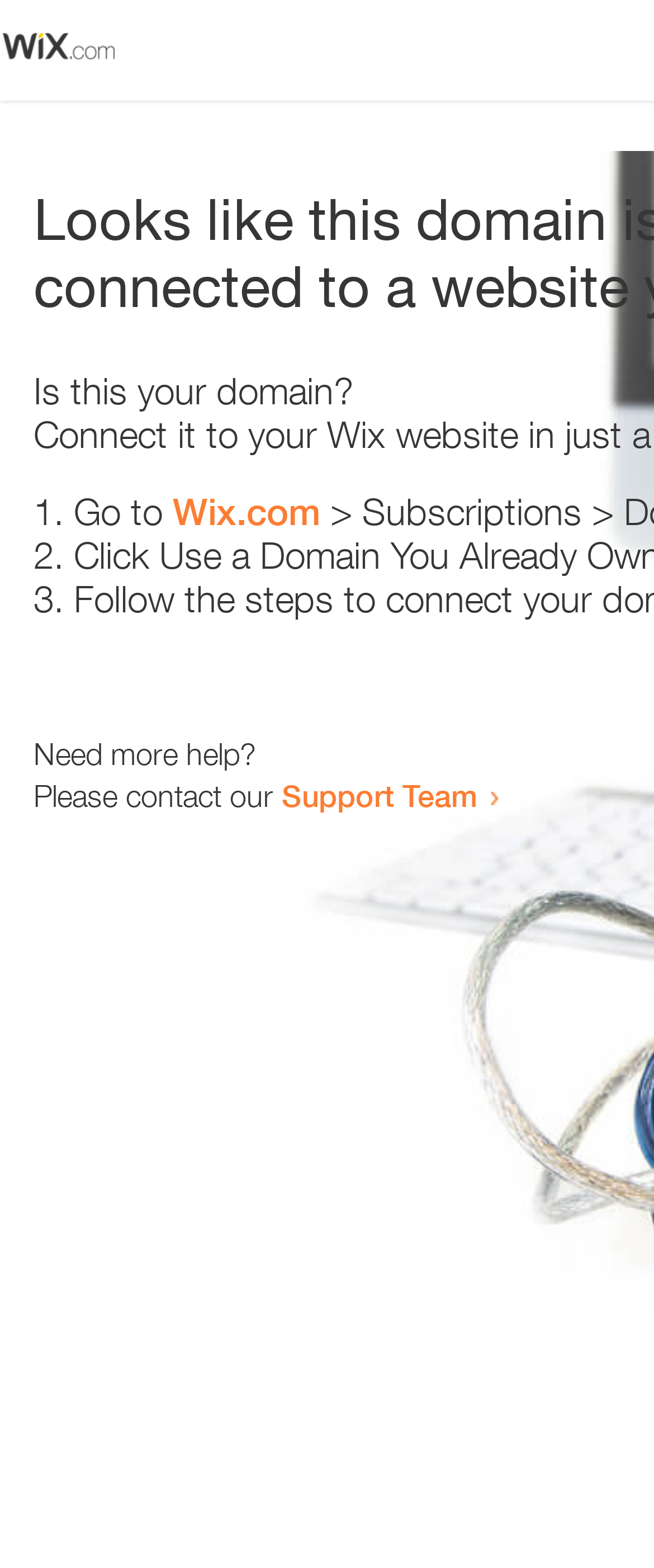Who to contact for more help?
Answer the question with as much detail as possible.

The webpage provides a link to the 'Support Team' for users who need more help with their domain issue, implying that this team can provide additional assistance.